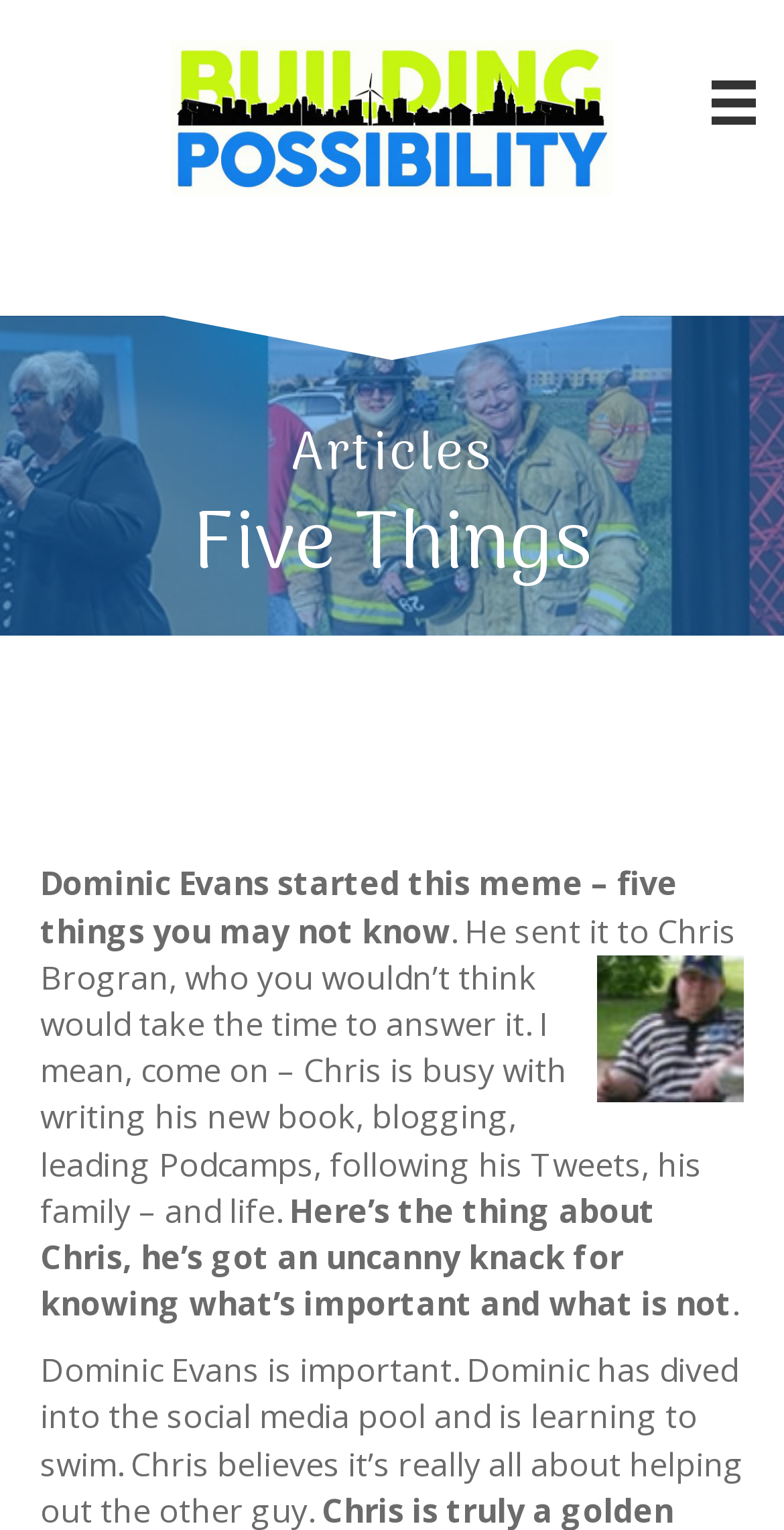Given the element description alt="logo" title="site-logo", specify the bounding box coordinates of the corresponding UI element in the format (top-left x, top-left y, bottom-right x, bottom-right y). All values must be between 0 and 1.

[0.218, 0.06, 0.782, 0.089]